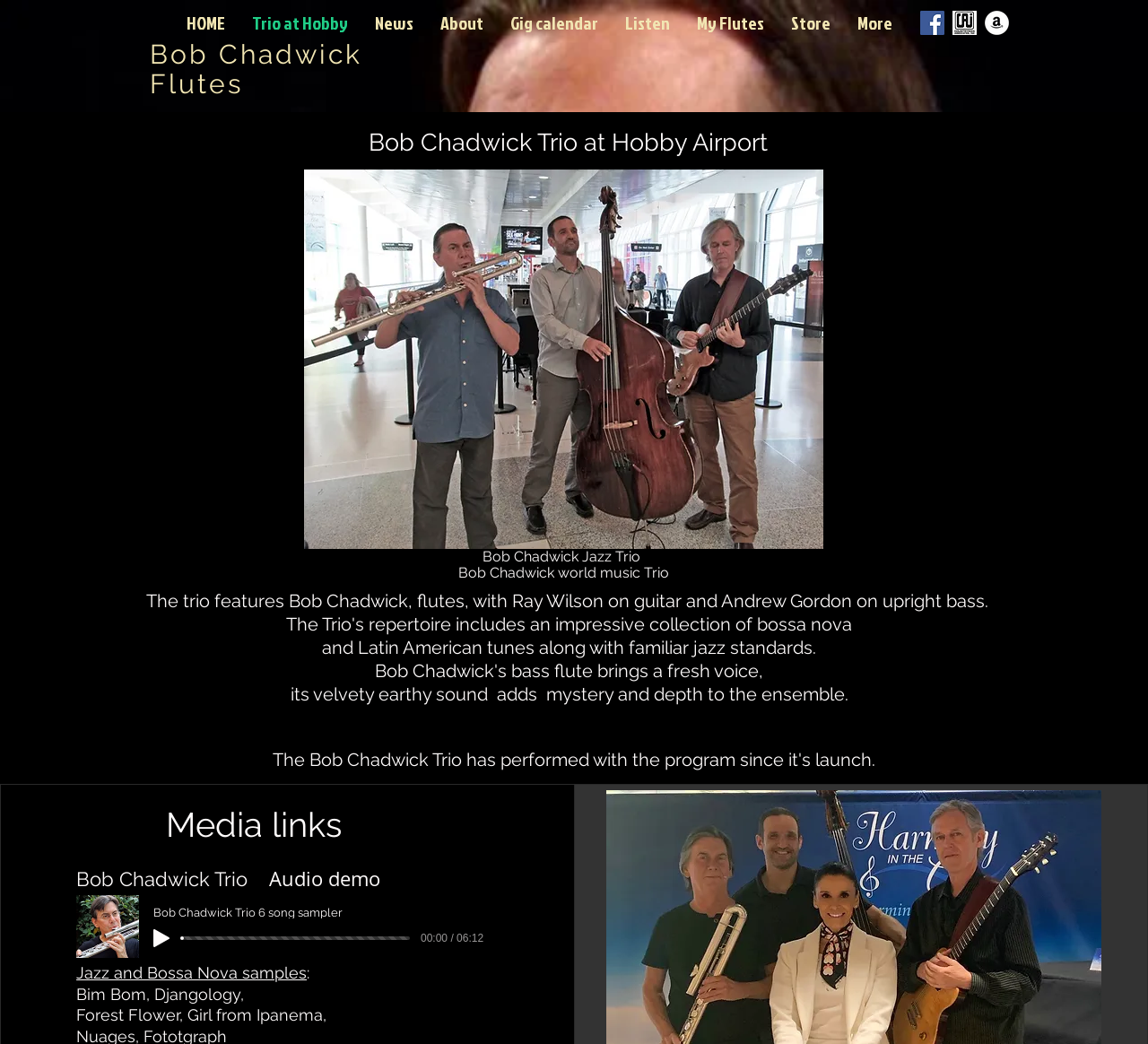How many navigation links are there?
Please provide a single word or phrase as your answer based on the image.

9